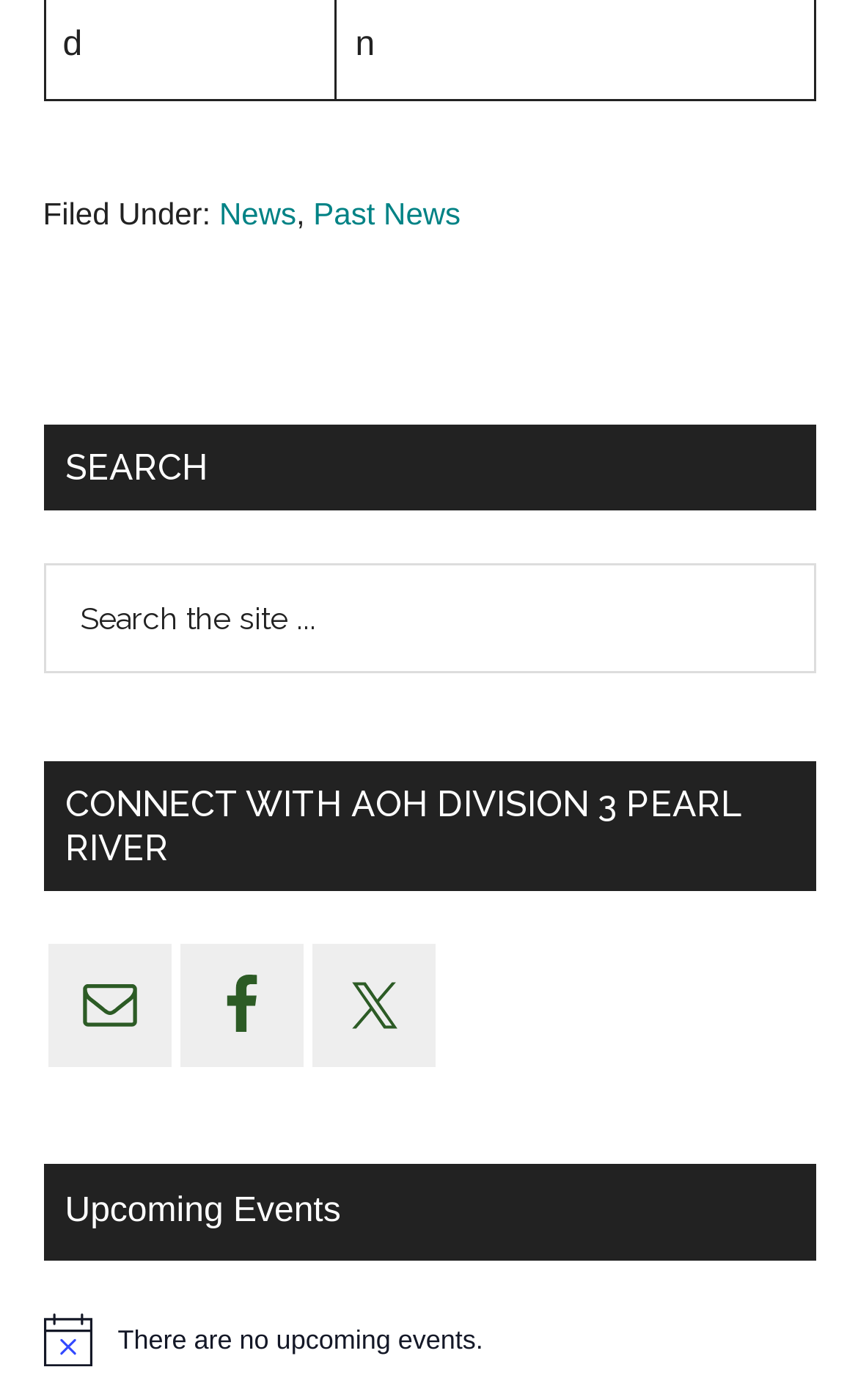Look at the image and give a detailed response to the following question: What is the purpose of the search bar?

I determined the purpose of the search bar by examining the placeholder text 'Search the site...' within the search box, which suggests that the search bar is intended for searching the website.